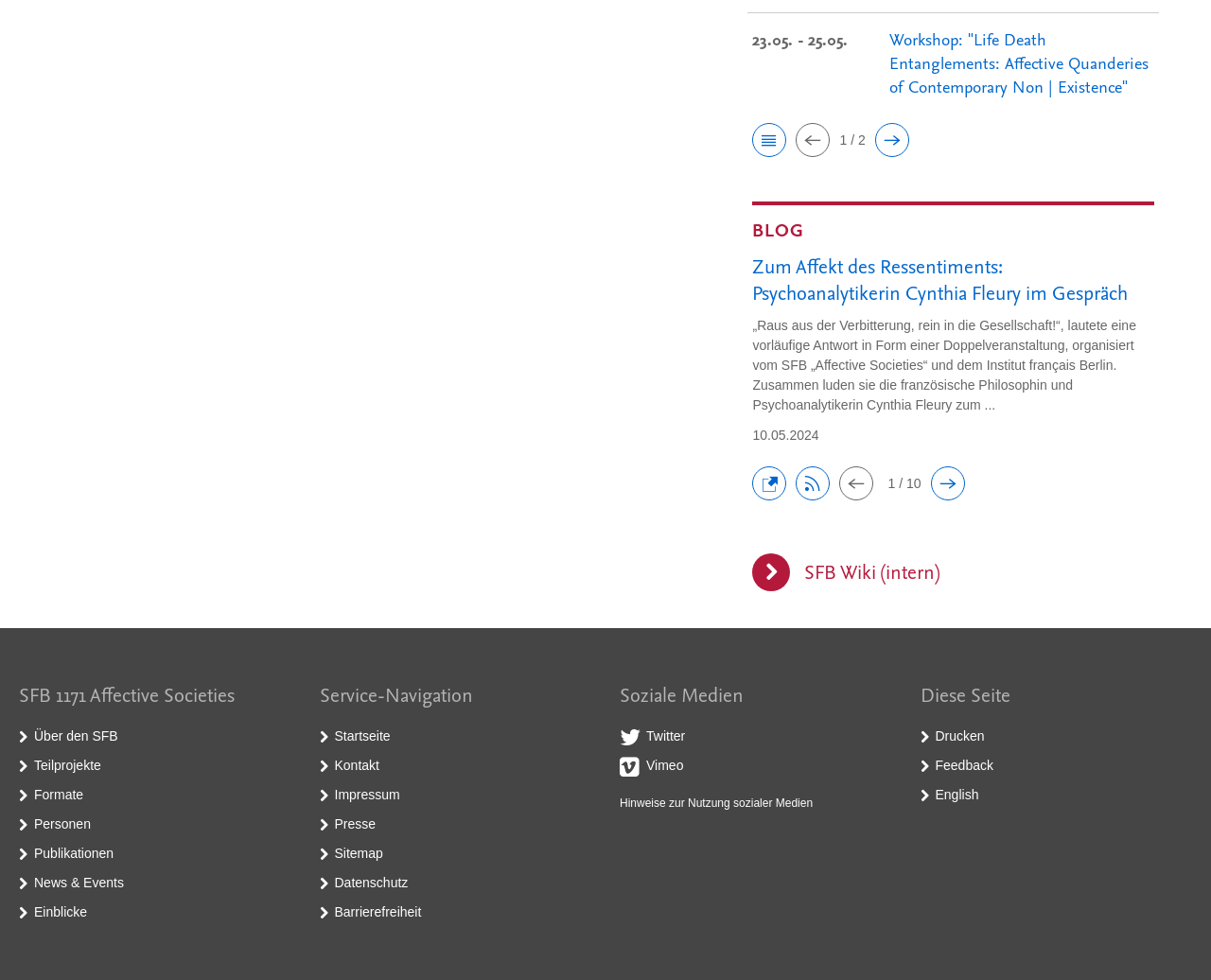Point out the bounding box coordinates of the section to click in order to follow this instruction: "Go to the 'BLOG' page".

[0.621, 0.221, 0.953, 0.248]